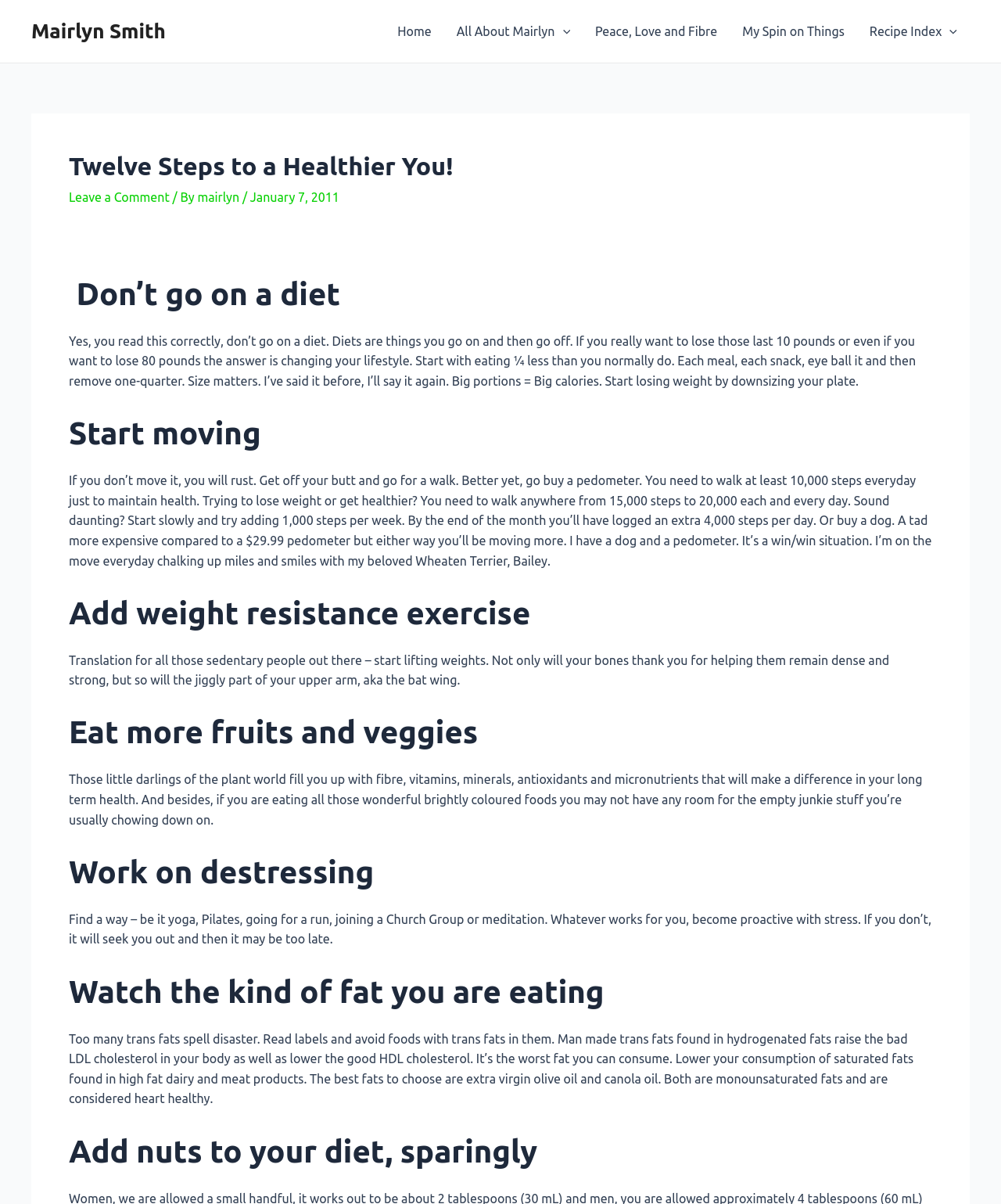Carefully observe the image and respond to the question with a detailed answer:
How many steps are recommended for daily walking?

I read the text under the heading 'Start moving' which mentions that 'You need to walk at least 10,000 steps everyday just to maintain health'.